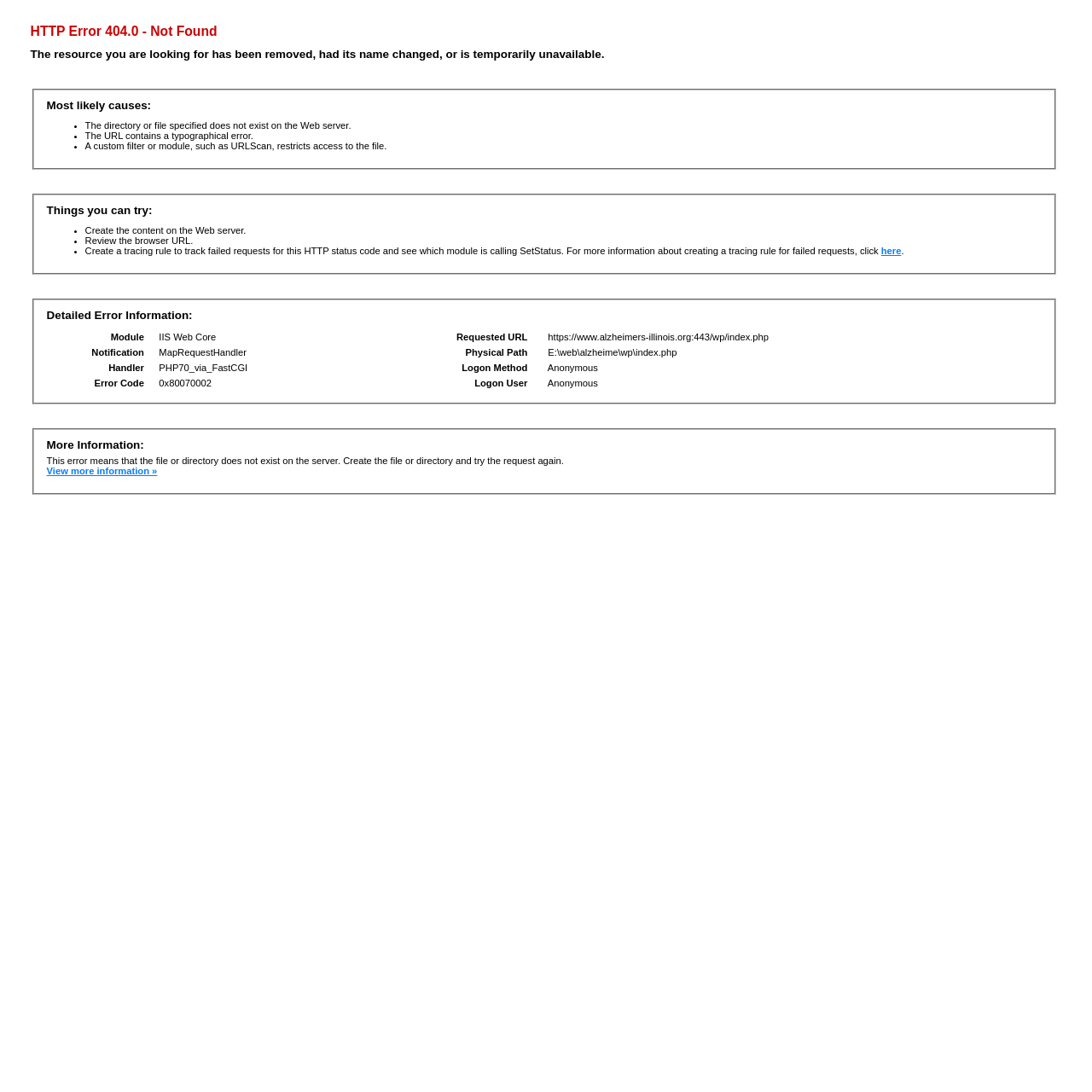Determine the bounding box for the HTML element described here: "View more information »". The coordinates should be given as [left, top, right, bottom] with each number being a float between 0 and 1.

[0.043, 0.427, 0.144, 0.436]